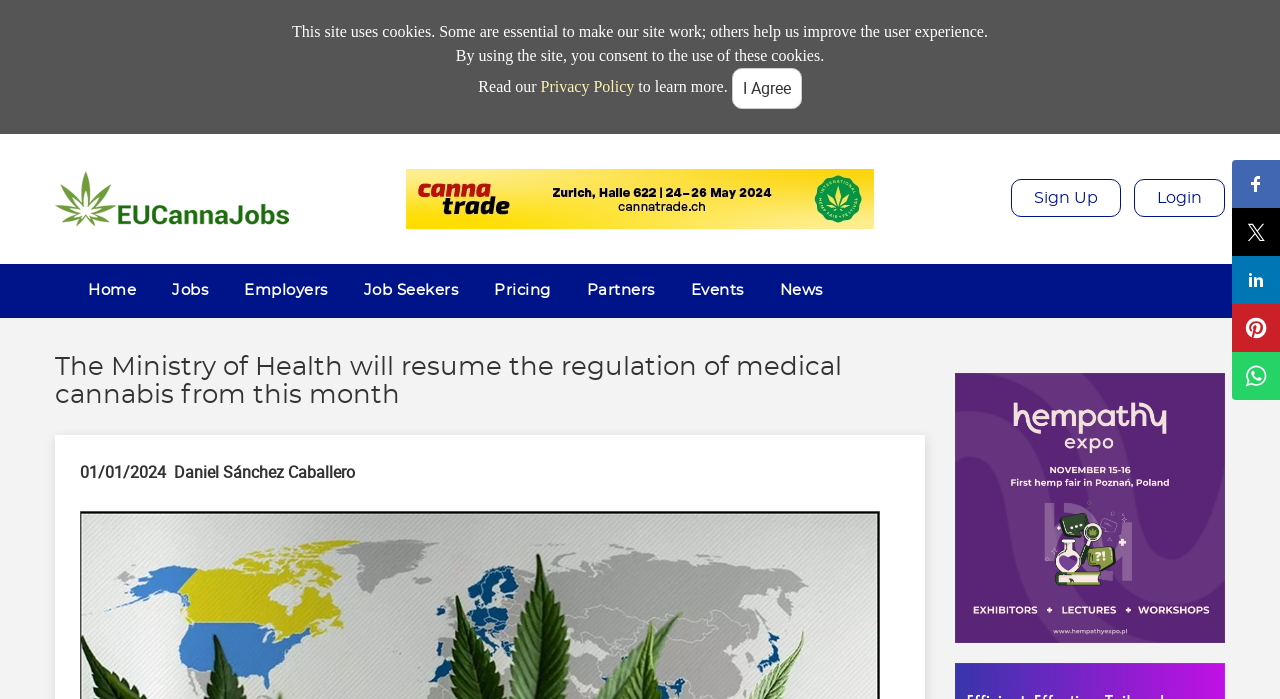Extract the bounding box coordinates of the UI element described: "Job Seekers". Provide the coordinates in the format [left, top, right, bottom] with values ranging from 0 to 1.

[0.27, 0.377, 0.372, 0.455]